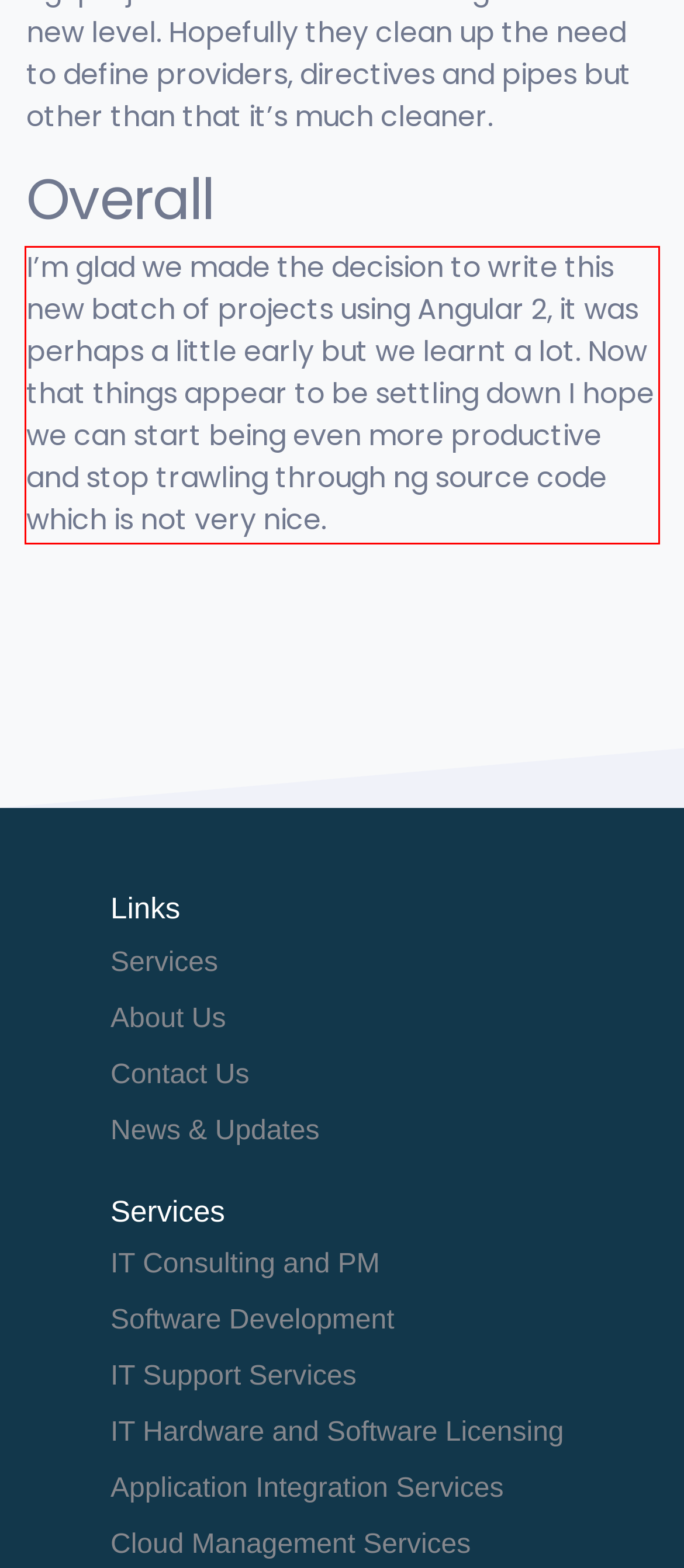The screenshot provided shows a webpage with a red bounding box. Apply OCR to the text within this red bounding box and provide the extracted content.

I’m glad we made the decision to write this new batch of projects using Angular 2, it was perhaps a little early but we learnt a lot. Now that things appear to be settling down I hope we can start being even more productive and stop trawling through ng source code which is not very nice.